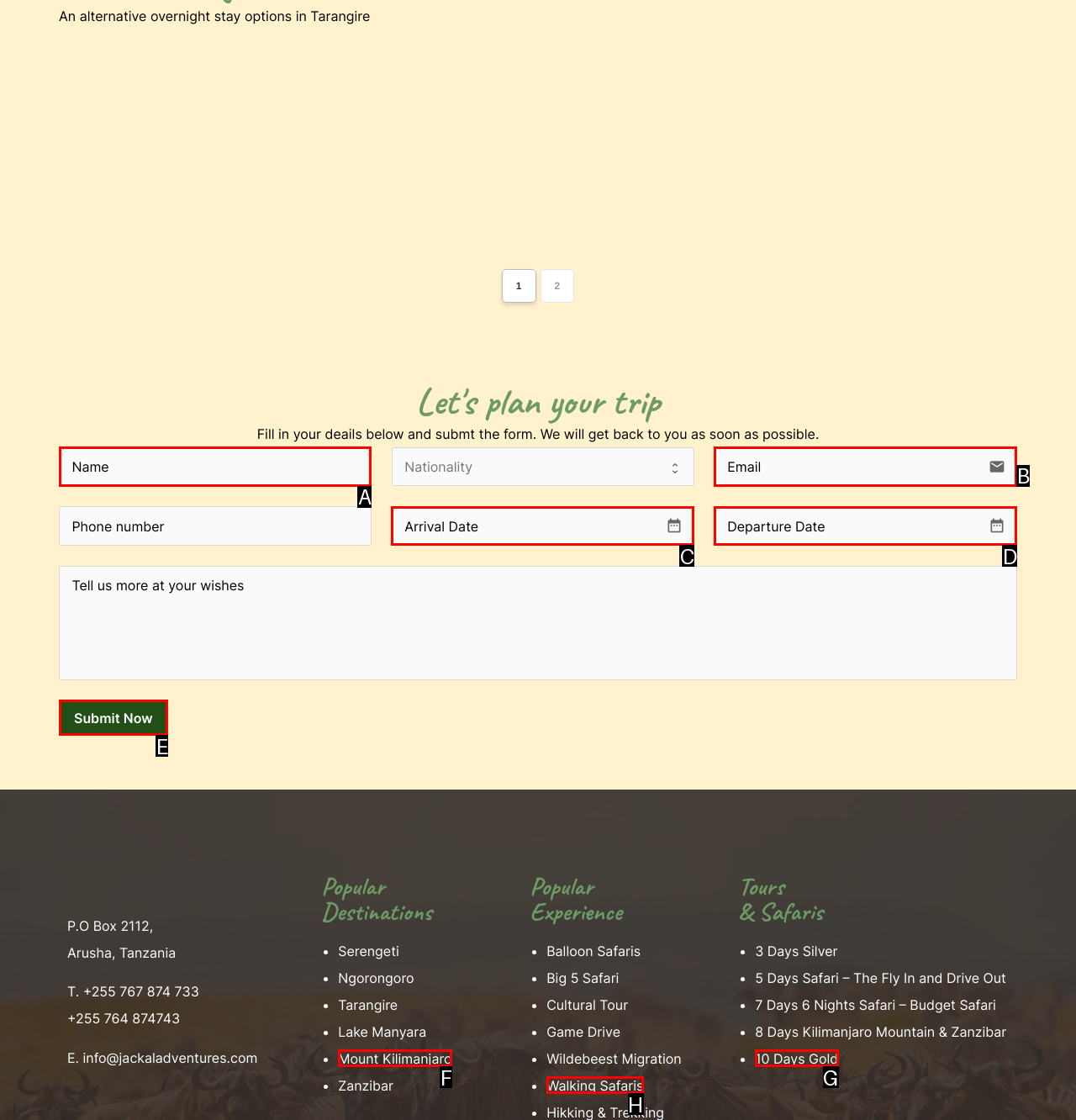Choose the letter of the element that should be clicked to complete the task: Click on the 'BOX OFFICE' link
Answer with the letter from the possible choices.

None